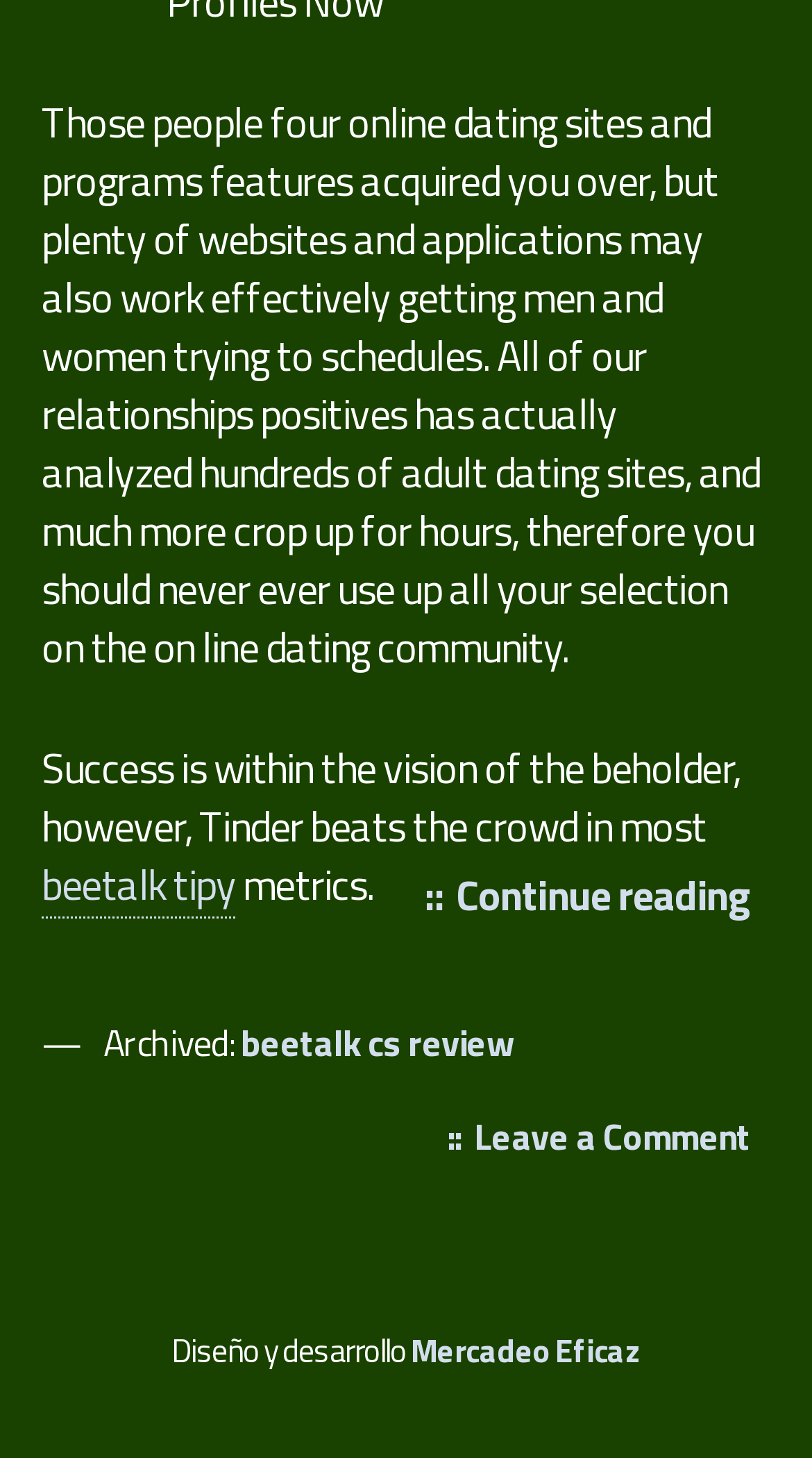Provide a short answer to the following question with just one word or phrase: What is the language of the webpage?

Spanish